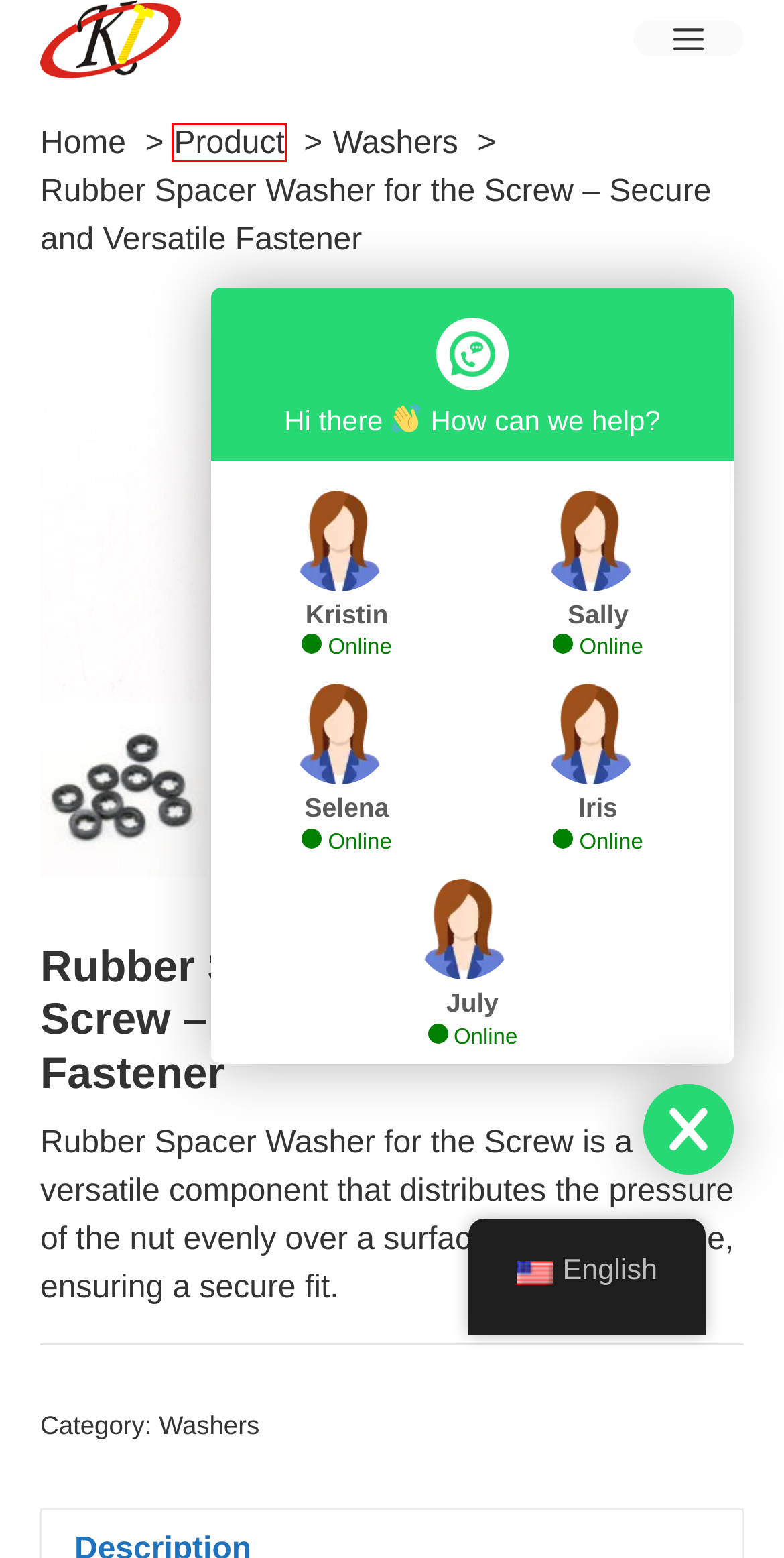Observe the screenshot of a webpage with a red bounding box around an element. Identify the webpage description that best fits the new page after the element inside the bounding box is clicked. The candidates are:
A. Standard Spring Washer for Secure Connections - Oukailuo
B. Shop – Oukailuo
C. Washers – Oukailuo
D. Terms and Conditions | Oukailuo - User Agreement & Guidelines
E. About Ningbo Oukailuo Hardware Co., Ltd.
F. Stainless Steel DIN125A Flat Washer - Oukailuo
G. Screws, Bolts, Nuts Manufacturer & Supplier - Oukailuo
H. Custom-Made EPDM Washered Fasteners - Oukailuo

B